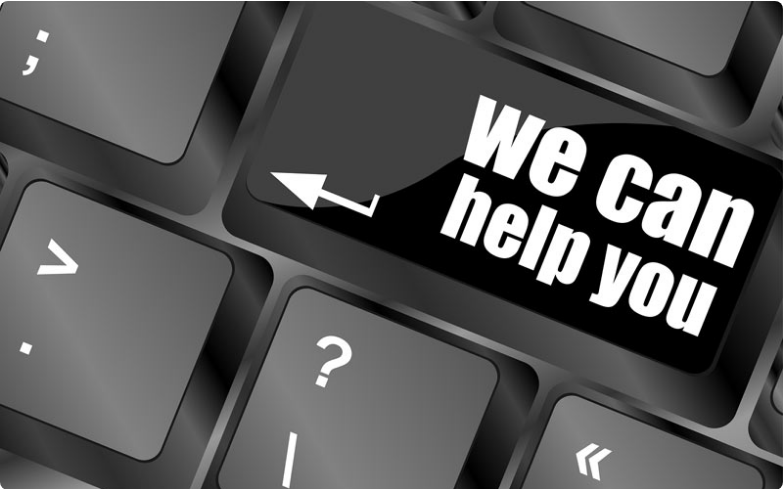Describe thoroughly the contents of the image.

The image features a close-up view of a computer keyboard with a focus on a prominent key that boldly states "we can help you." The key is designed in a striking black and white color scheme, highlighting the message with a large white font that stands out against the dark background. Surrounding keys, including symbols like the question mark and punctuation marks, suggest an interactive and functional aspect, emphasizing the theme of support. This visual representation aligns with the broader context of providing services, particularly in warehousing and logistics, as mentioned in the related article section. The design communicates accessibility and a willingness to assist, resonating well with the service-oriented content around it.